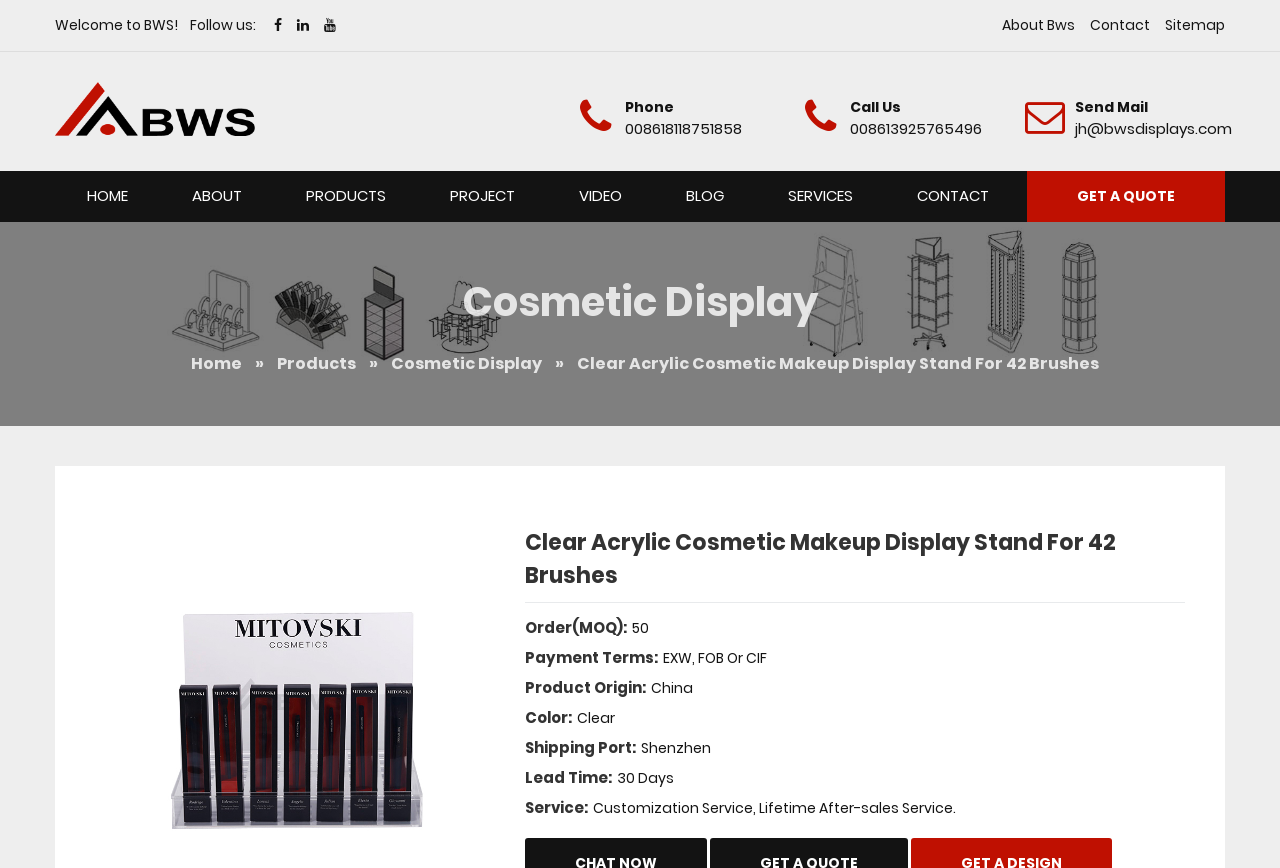Locate the UI element described by About Us in the provided webpage screenshot. Return the bounding box coordinates in the format (top-left x, top-left y, bottom-right x, bottom-right y), ensuring all values are between 0 and 1.

None